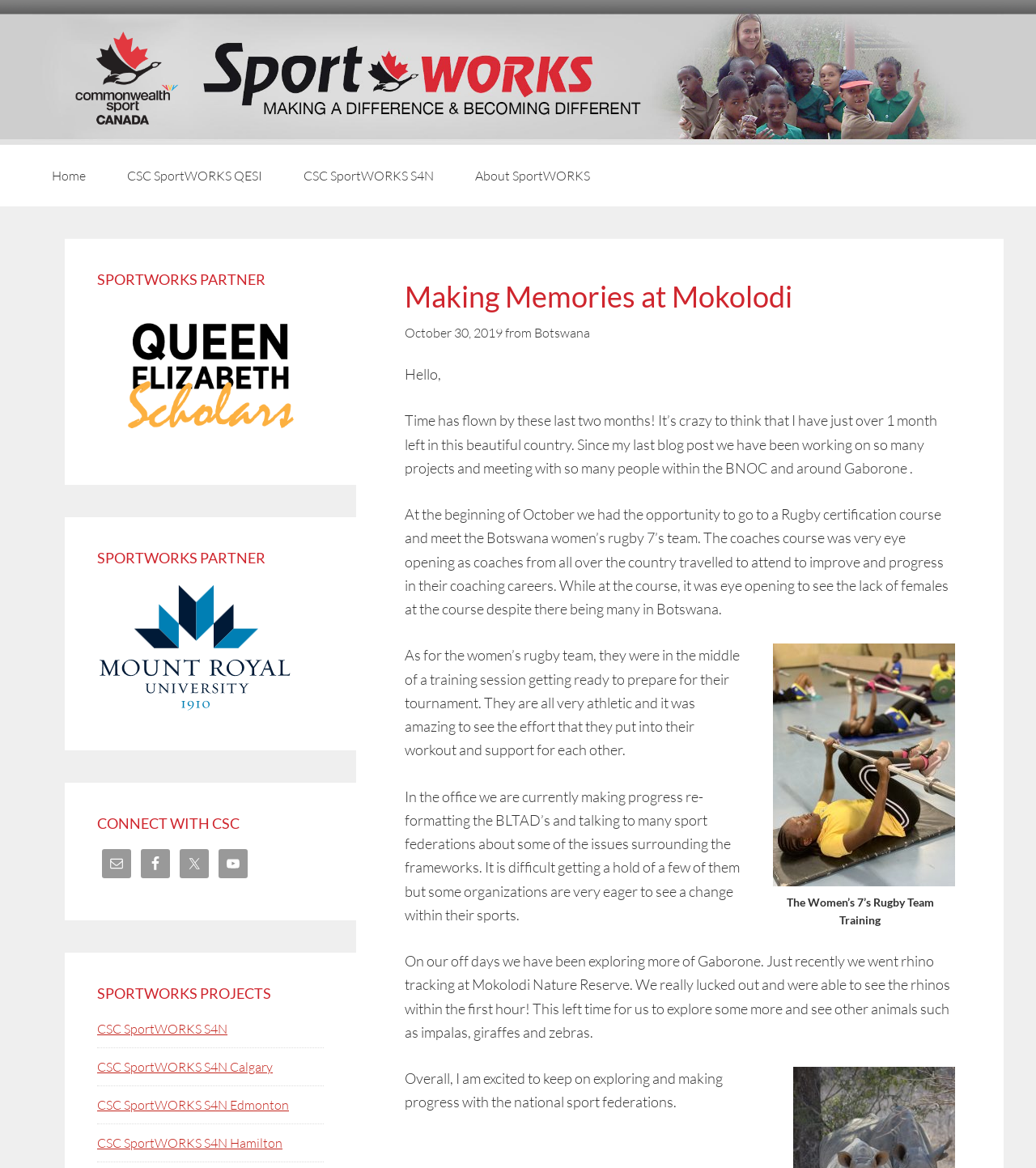Please determine the heading text of this webpage.

Making Memories at Mokolodi